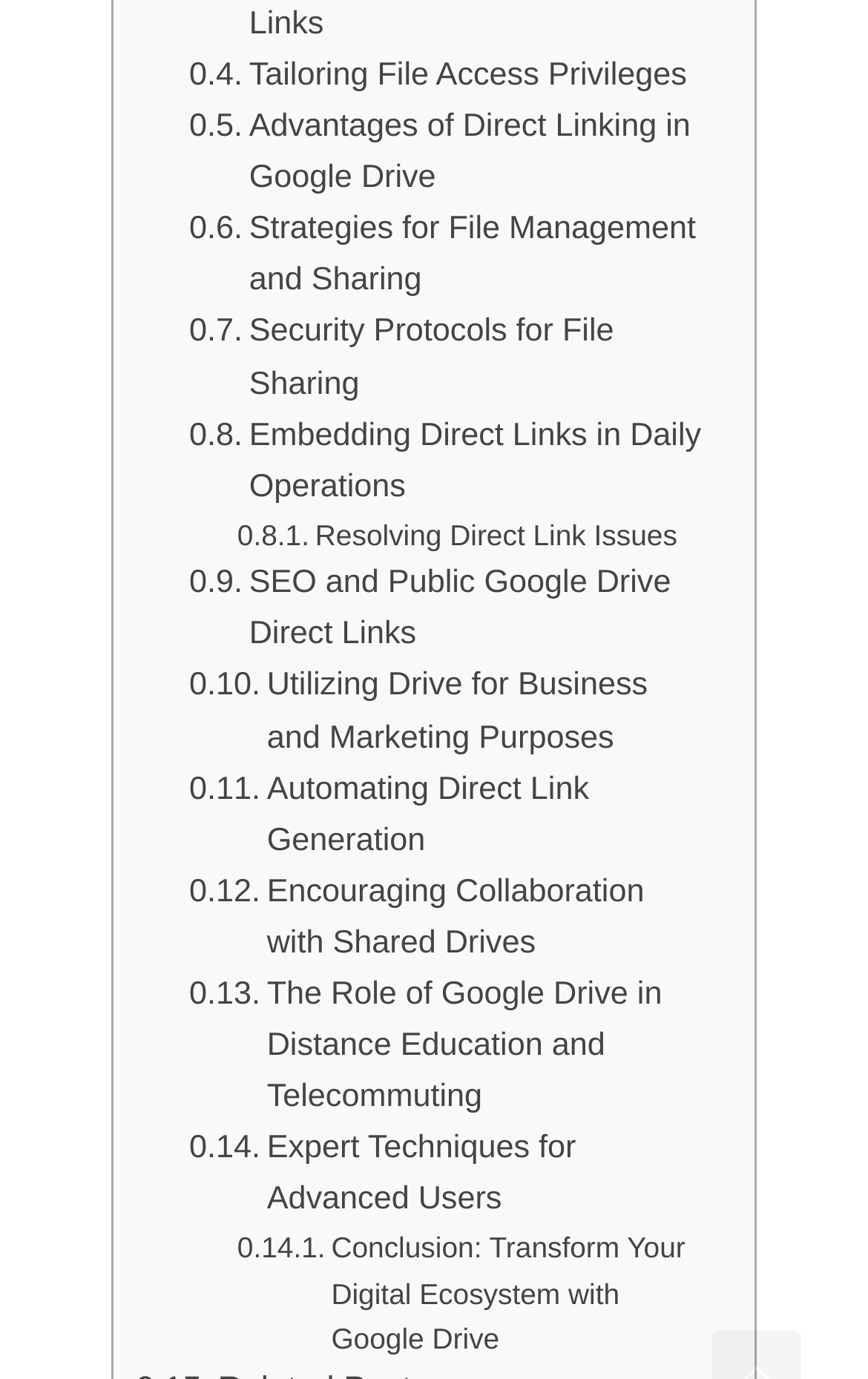Please answer the following question using a single word or phrase: 
Are the links arranged in a specific order?

Yes